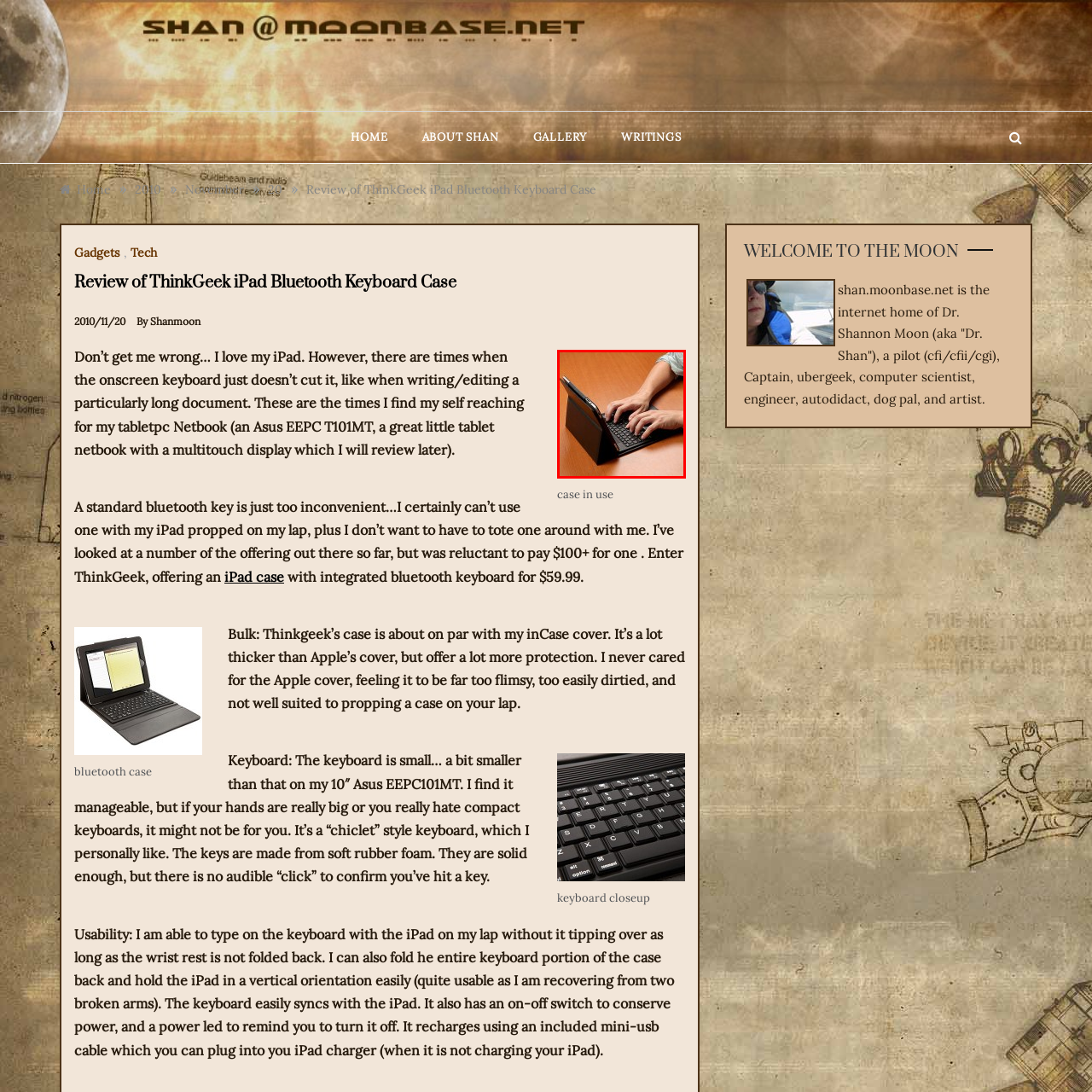What is the color of the case?
Study the image within the red bounding box and deliver a detailed answer.

The dark case contrasts with the warm wood surface underneath, emphasizing the sleek design of the keyboard and device, which suggests that the case is dark in color.